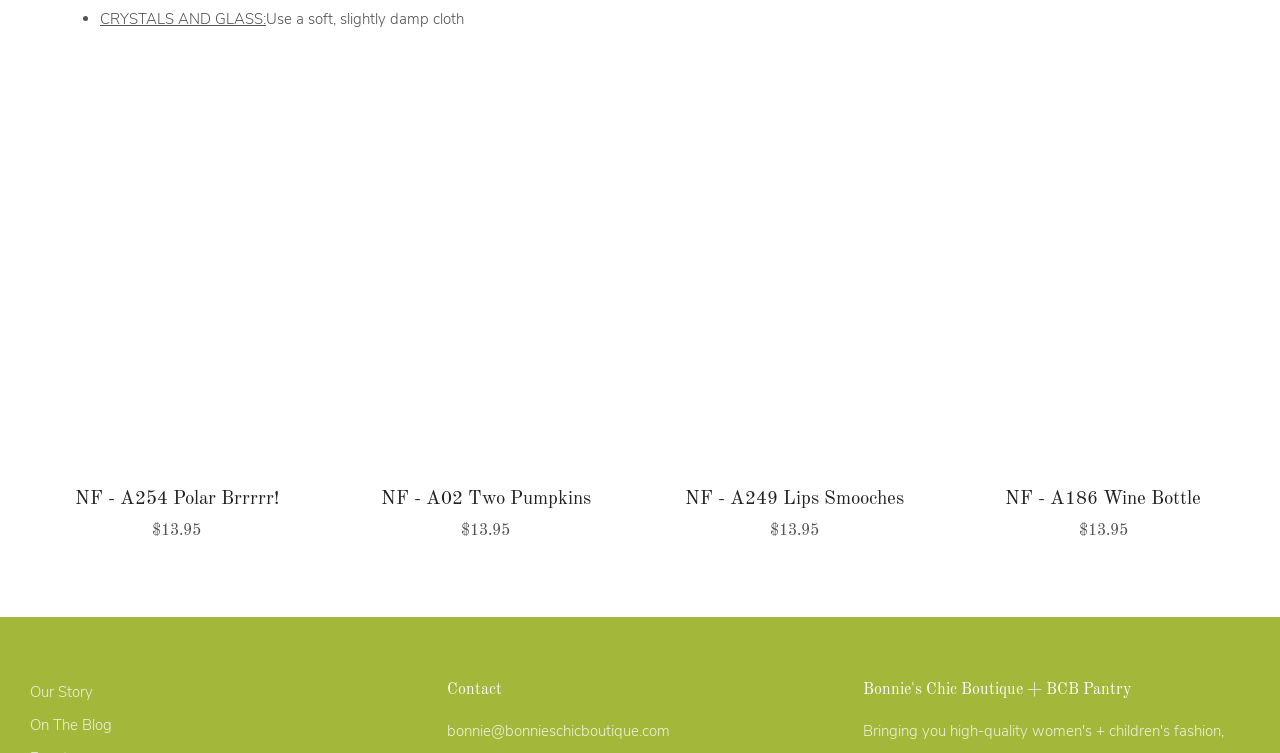How can I contact the boutique?
Please provide a comprehensive answer based on the contents of the image.

The contact information can be found by looking at the link 'bonnie@bonnieschicboutique.com' located at the bottom of the webpage, which is under the heading 'Contact'.